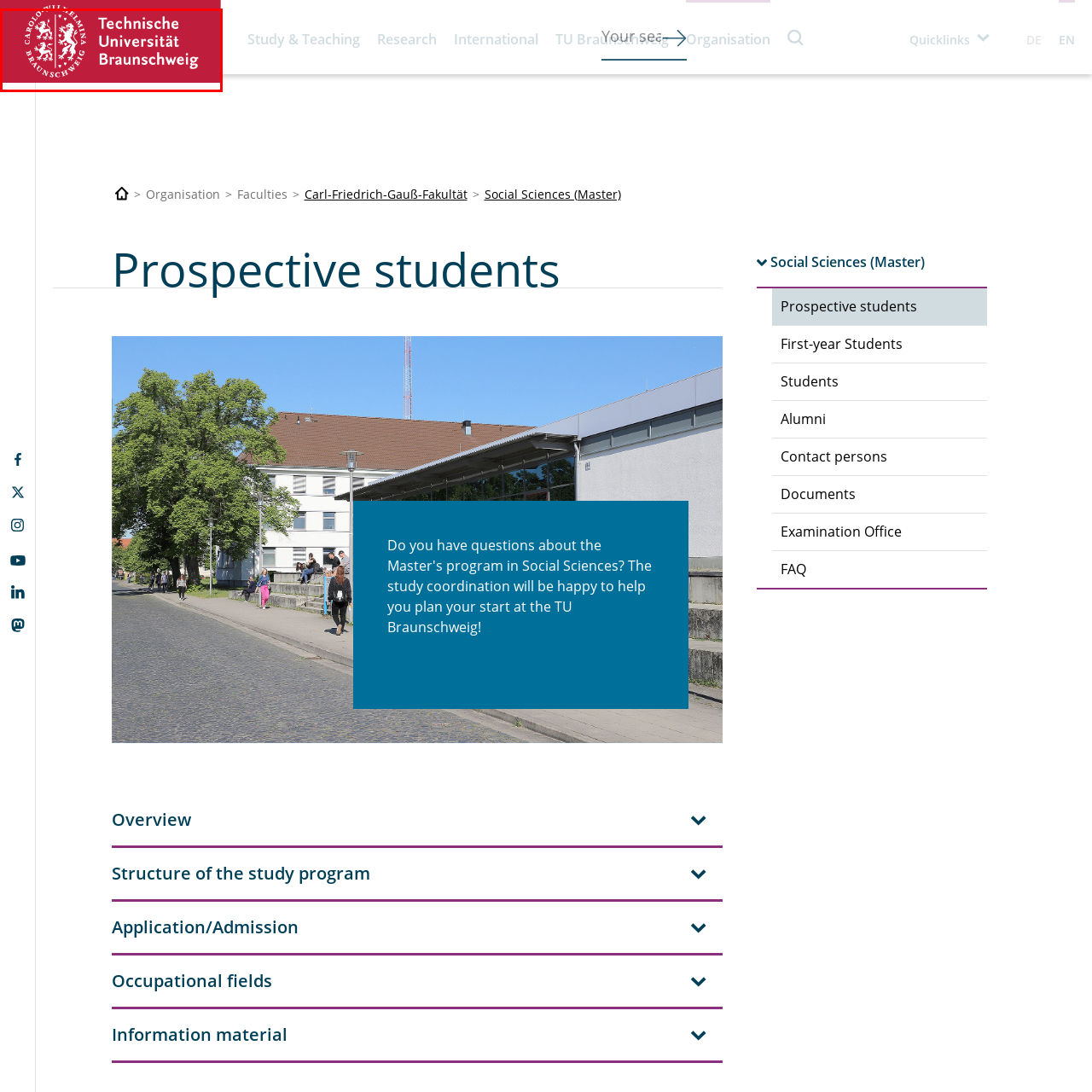Offer a detailed account of the image that is framed by the red bounding box.

The image features the emblem of Technische Universität Braunschweig (Braunschweig Technical University), prominently displayed against a red background. The emblem includes a circular design that likely incorporates significant symbols or text representing the university's heritage. Below the emblem, the name of the university is elegantly inscribed in a bold typeface, reading "Technische Universität Braunschweig," showcasing its commitment to academic excellence and innovation. This visual representation serves as a key identifier for the university, aligning with its branding and promotional efforts aimed at prospective students.